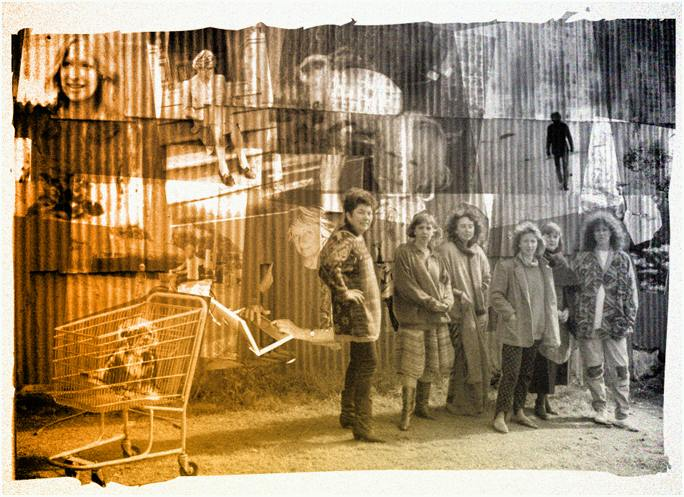Give a thorough description of the image, including any visible elements and their relationships.

The image presents a poignant and layered collage that captures both a sense of community and the passage of time. It juxtaposes various individuals and moments against a backdrop of rusted corrugated iron, which evokes a rustic, possibly rural setting. In the foreground, a group of women stands confidently together, dressed in a mix of casual and artistic attire, suggesting a bond forged through shared experiences.

Among the elements in the background, there's a shopping cart, hinting at themes of everyday life and perhaps resourcefulness. The overlaid images include faint figures and scenes, contributing to a narrative that feels both nostalgic and contemporary. This visual interplay may reflect the identity and history of a specific place or community, possibly linked to the artist Carol Freeman, known for her explorations of cultural and environmental themes.

Overall, the composition invites viewers to reflect on the intersections of personal and communal stories, art, and the spaces we inhabit.